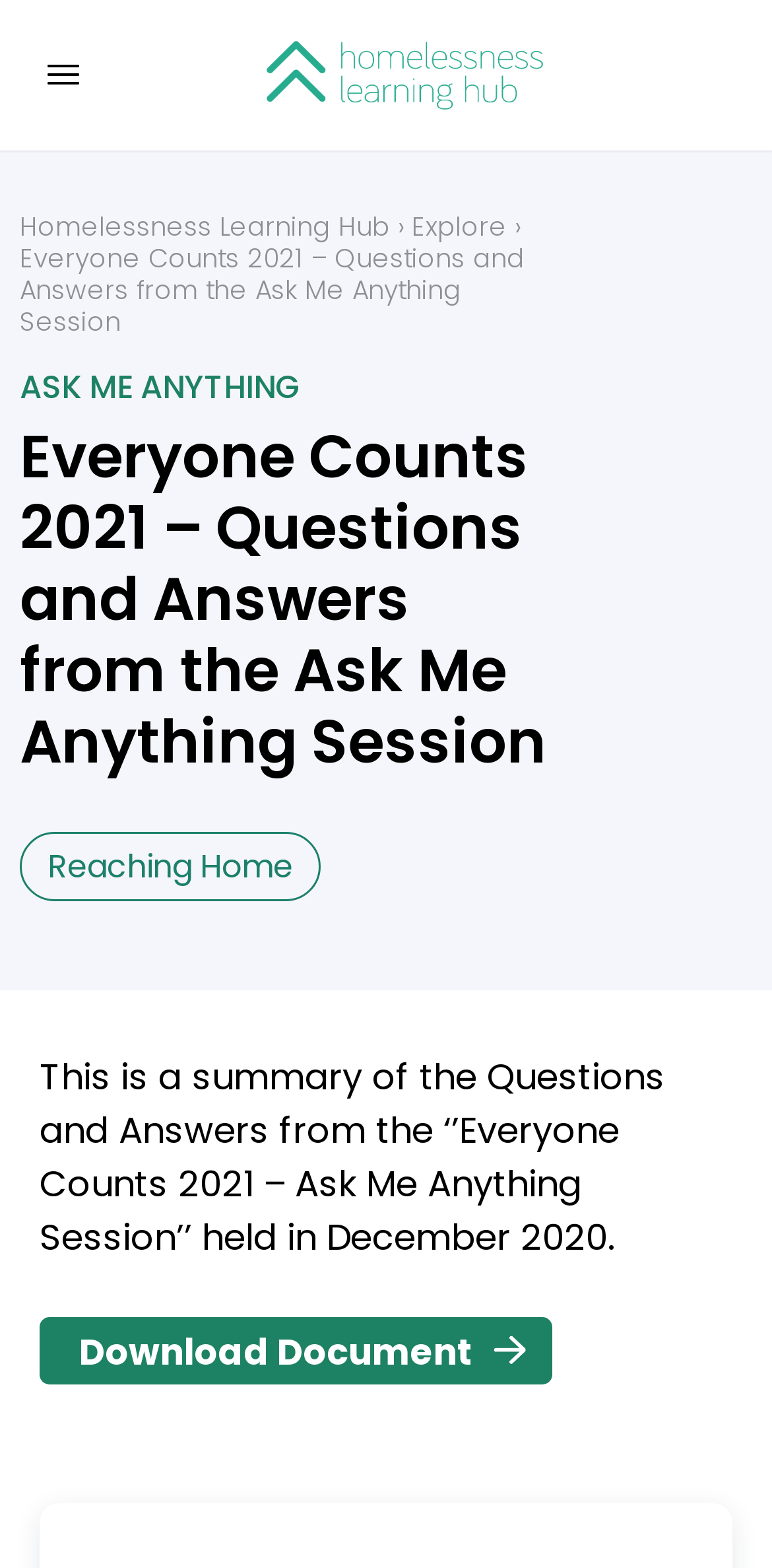What is the topic of the questions and answers on the webpage?
Offer a detailed and exhaustive answer to the question.

The answer can be found in the static text 'Everyone Counts 2021 – Questions and Answers from the Ask Me Anything Session' which is a part of the article element. It is also mentioned in the heading element 'Everyone Counts 2021 – Questions and Answers from the Ask Me Anything Session'.